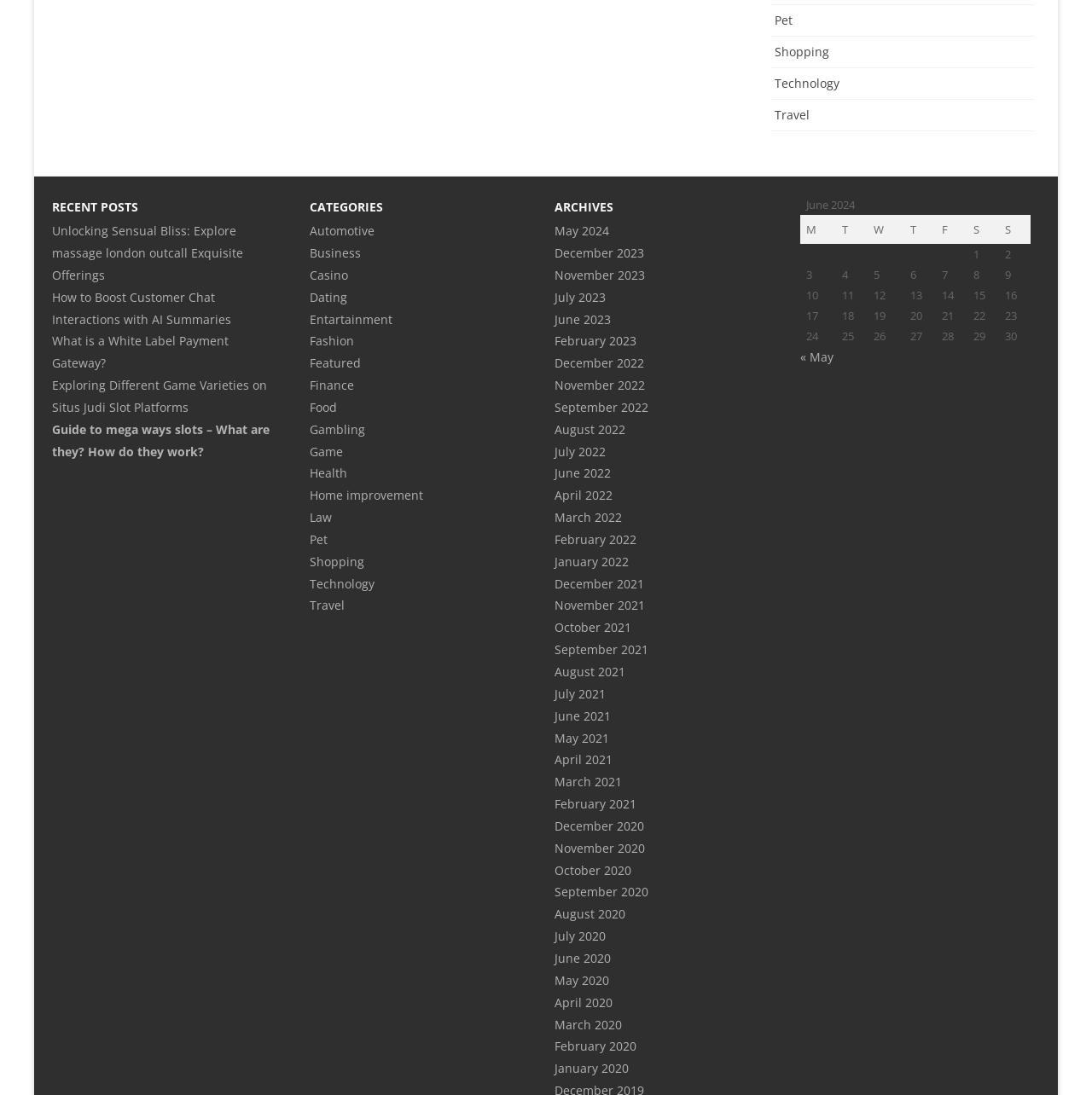Locate the bounding box coordinates of the area where you should click to accomplish the instruction: "Check the calendar for 'June 2024'".

[0.733, 0.177, 0.944, 0.316]